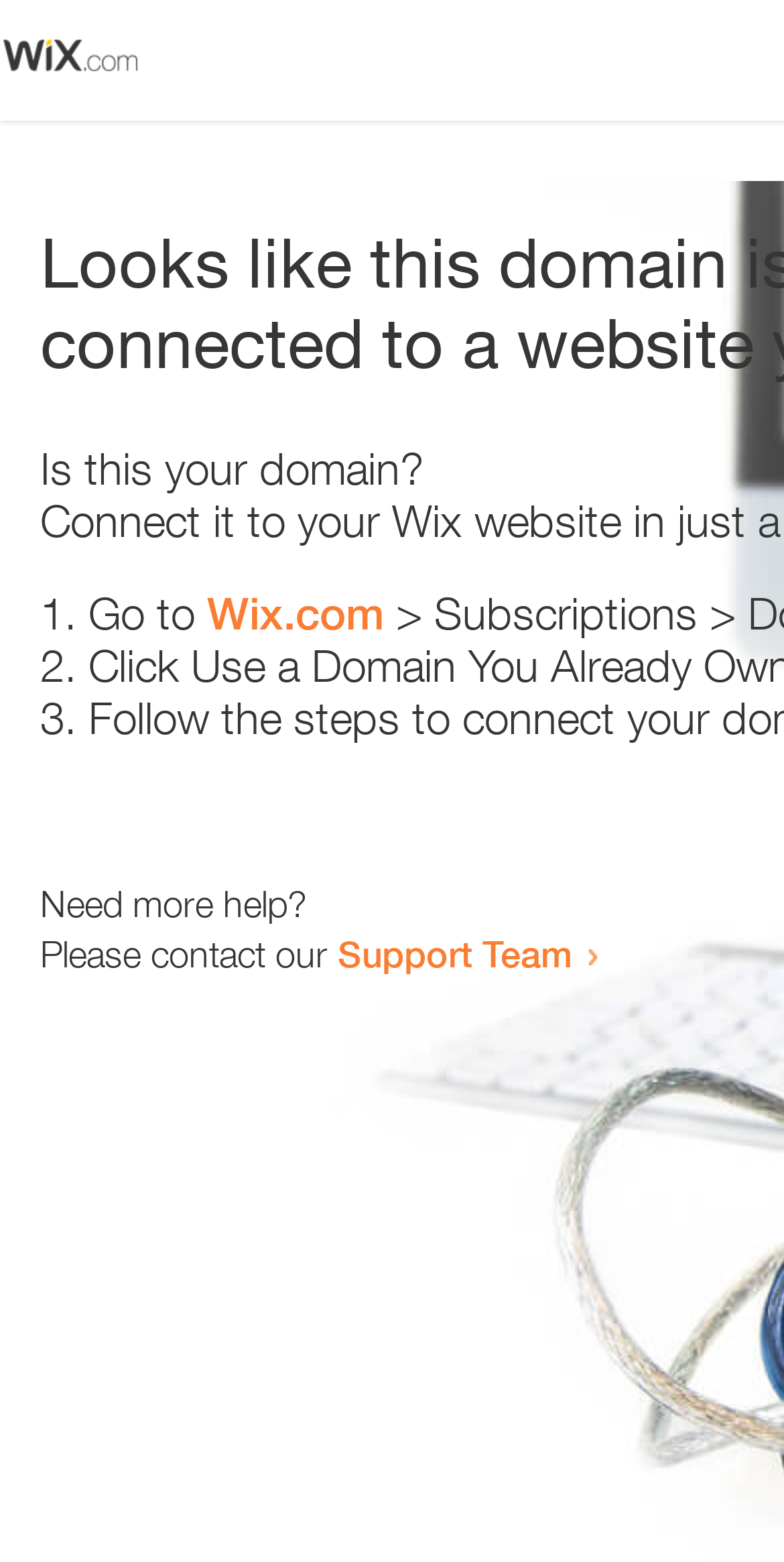Describe all the key features and sections of the webpage thoroughly.

The webpage appears to be an error page, with a small image at the top left corner. Below the image, there is a question "Is this your domain?" in a prominent position. 

To the right of the question, there is a numbered list with three items. The first item starts with "1." and suggests going to "Wix.com". The second item starts with "2." and the third item starts with "3.", but their contents are not specified. 

Below the list, there is a section that offers help. It starts with the question "Need more help?" and provides a link to the "Support Team" for further assistance.